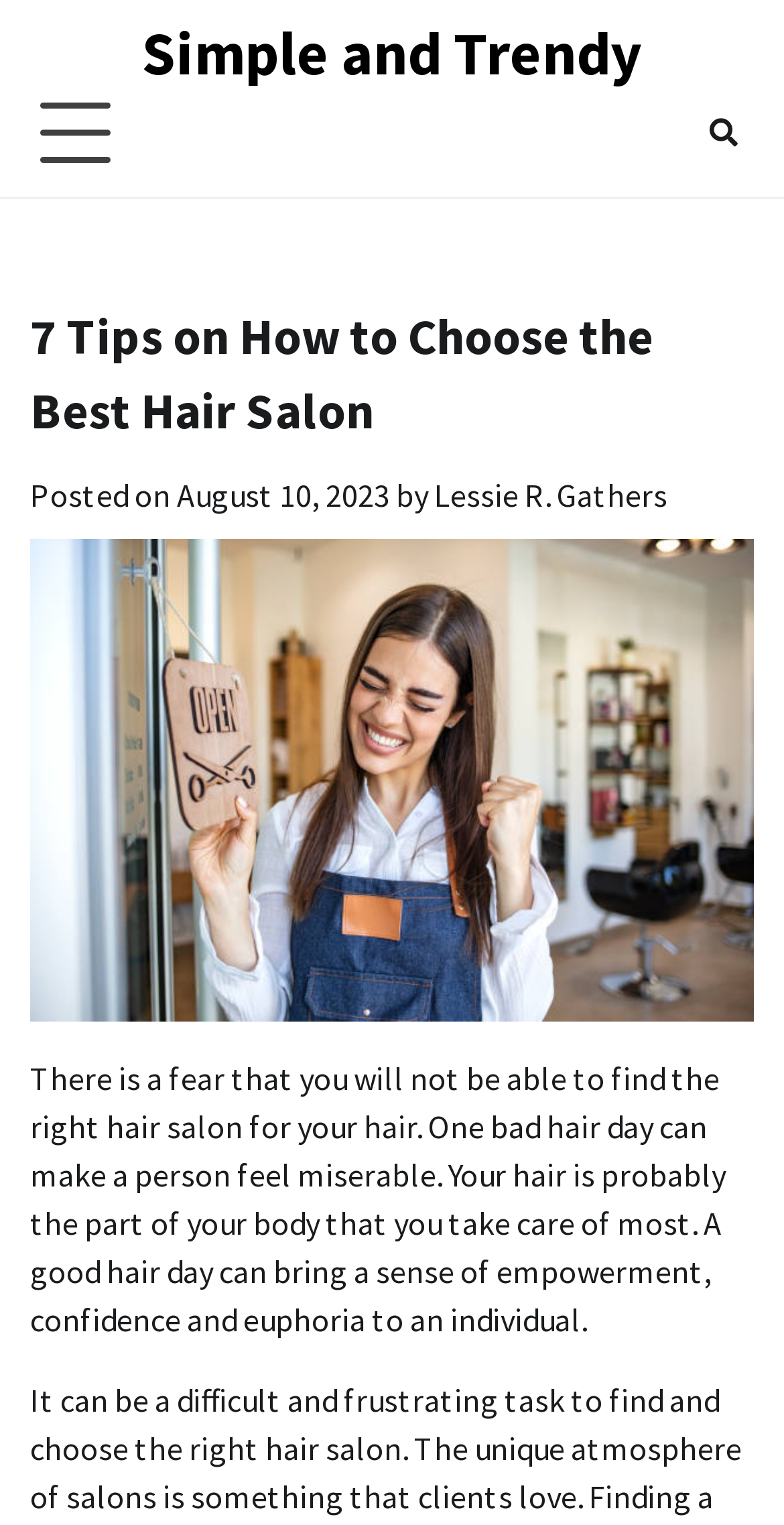Bounding box coordinates are to be given in the format (top-left x, top-left y, bottom-right x, bottom-right y). All values must be floating point numbers between 0 and 1. Provide the bounding box coordinate for the UI element described as: title="Search"

[0.885, 0.067, 0.962, 0.106]